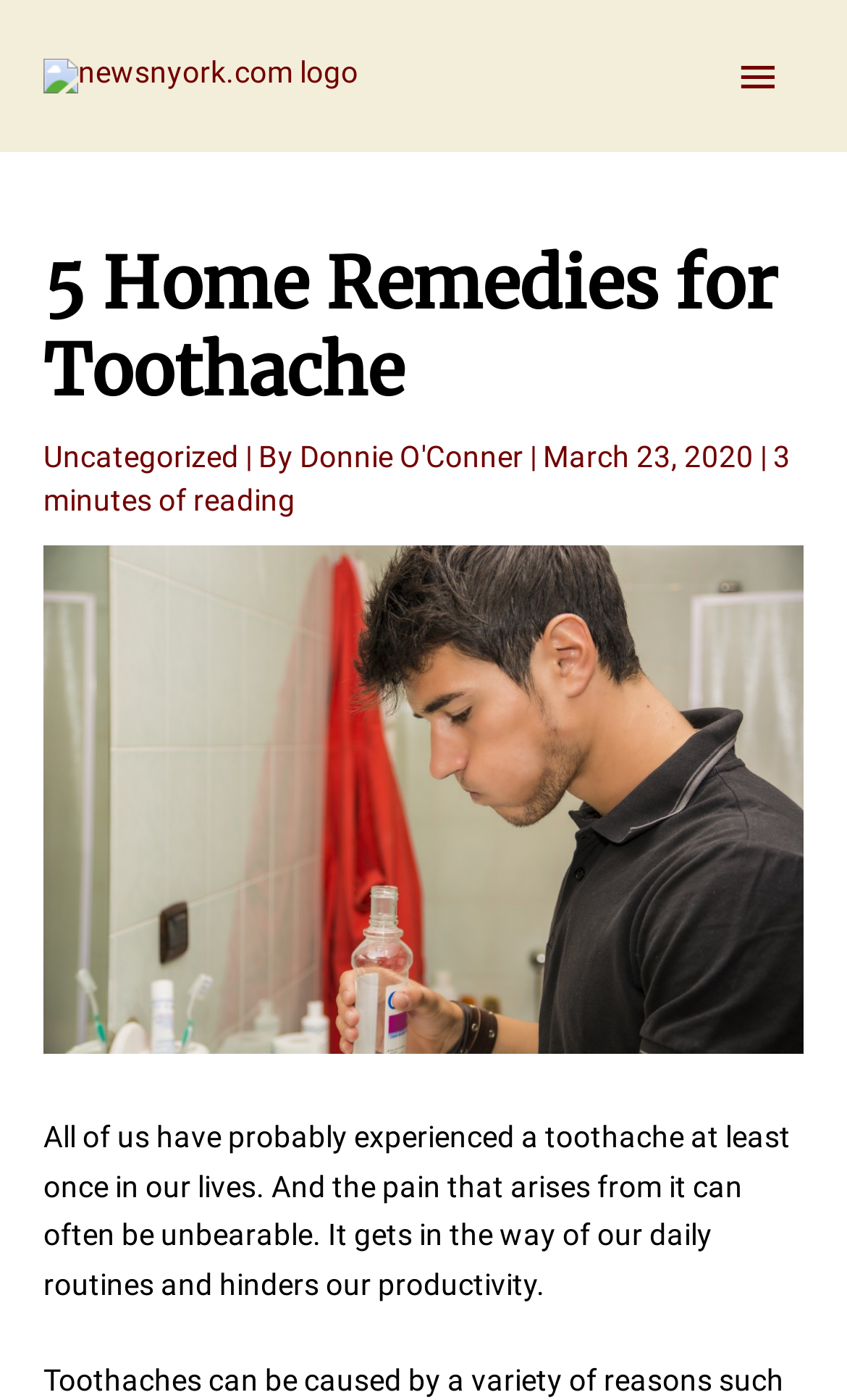What is the logo of the website?
Look at the image and respond to the question as thoroughly as possible.

I found the logo by looking at the top-left corner of the webpage, where I saw an image with the text 'newsnyork.com logo'.